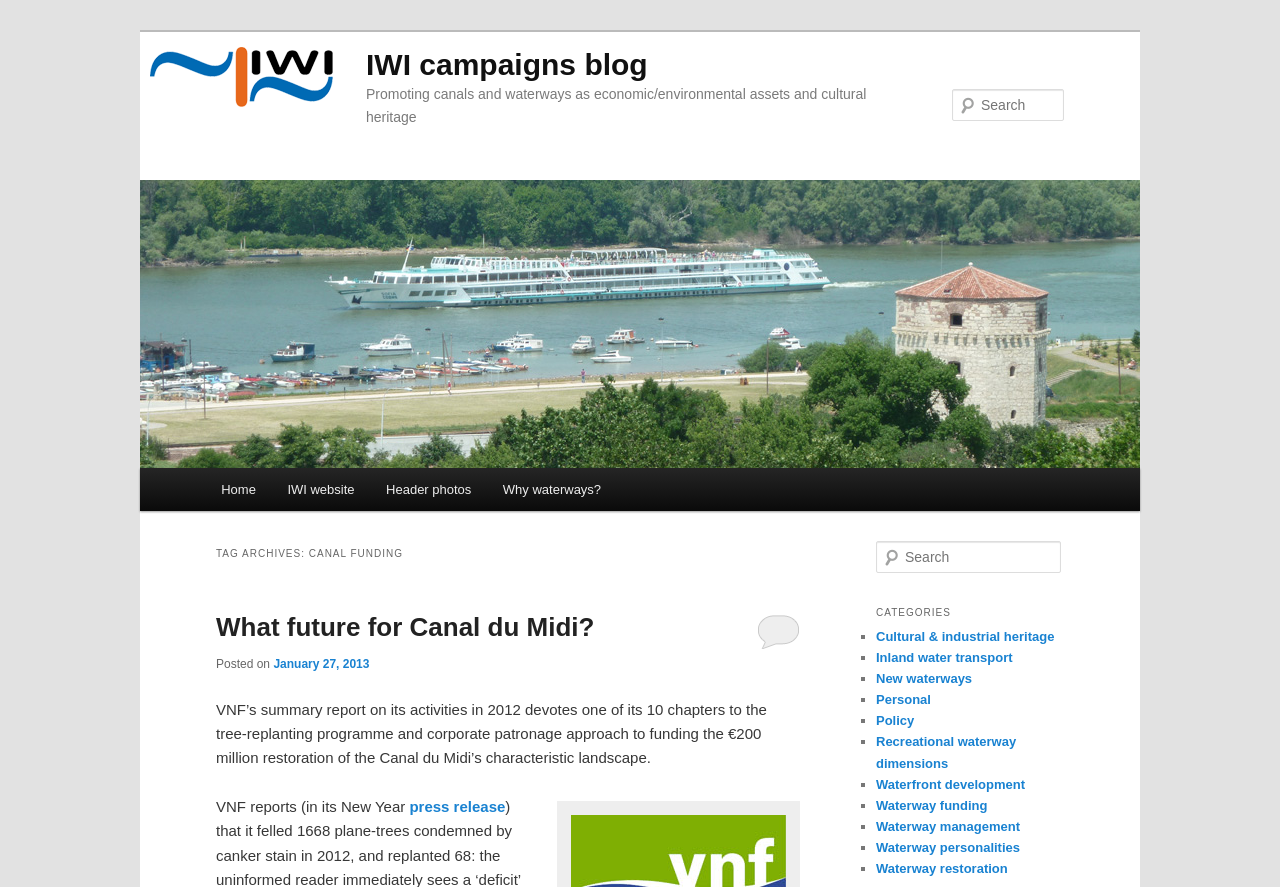What is the title or heading displayed on the webpage?

IWI campaigns blog